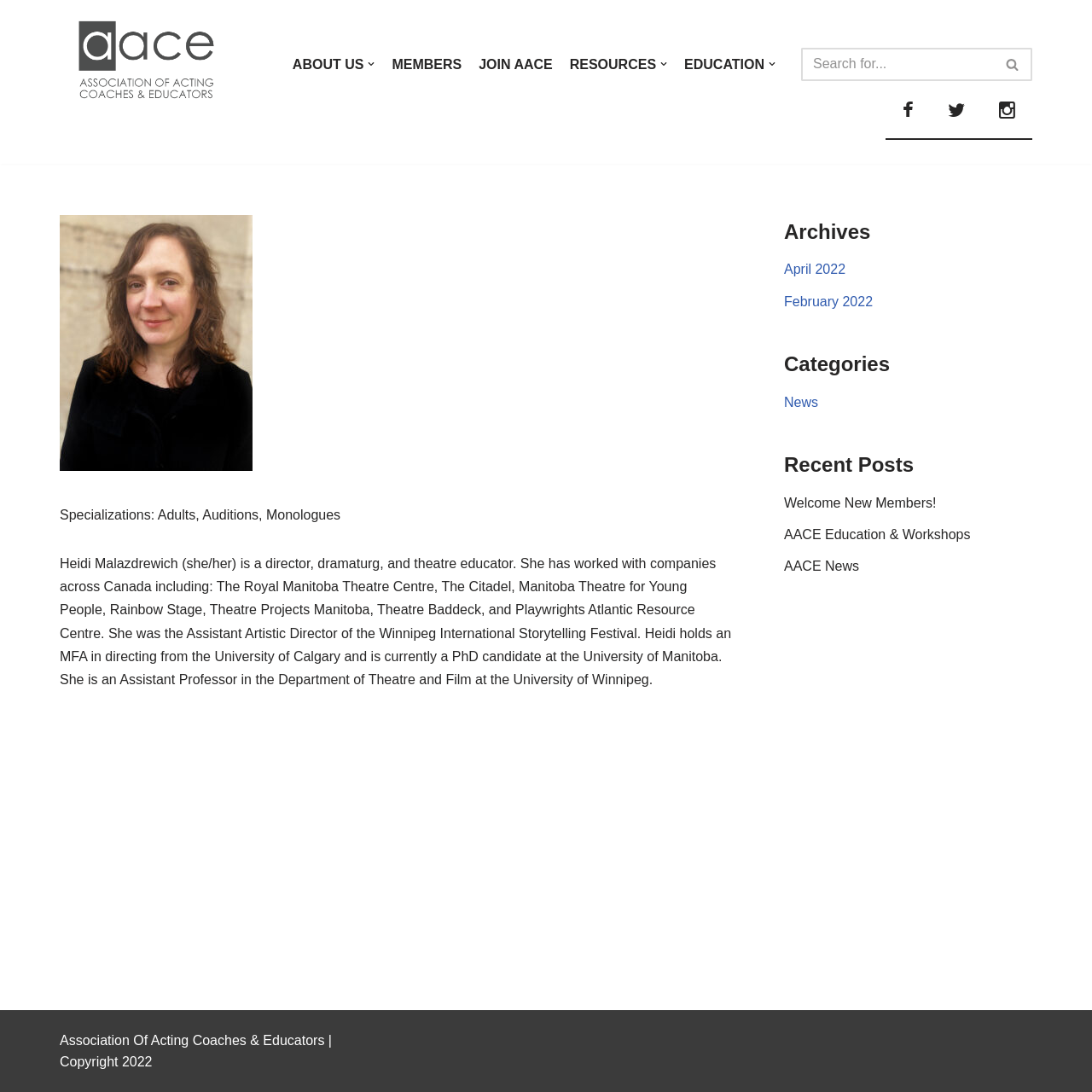Please mark the bounding box coordinates of the area that should be clicked to carry out the instruction: "Skip to content".

[0.0, 0.025, 0.023, 0.041]